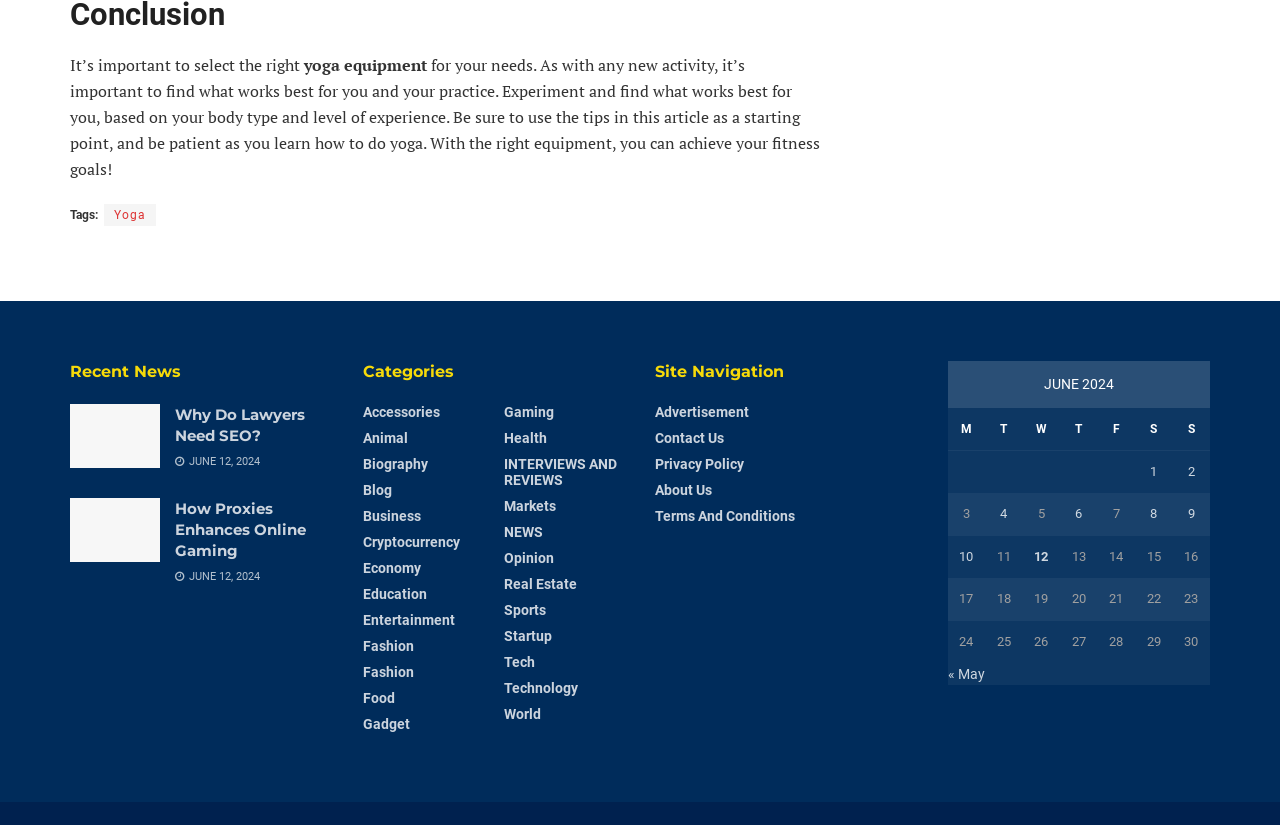Provide a thorough and detailed response to the question by examining the image: 
What is the importance of selecting the right yoga equipment?

The webpage emphasizes the importance of selecting the right yoga equipment for your needs, as it can affect your practice and help you achieve your fitness goals.